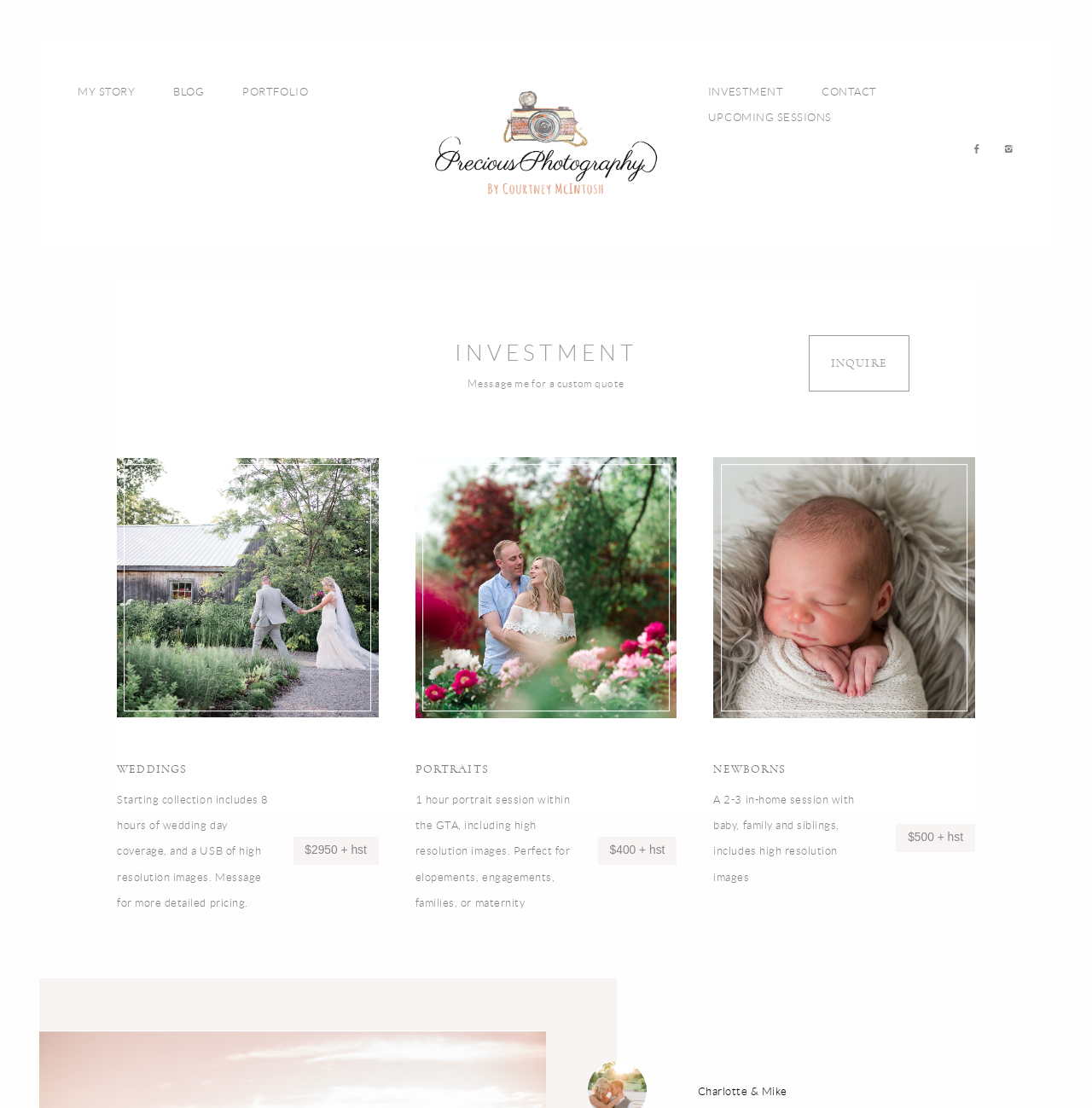Please answer the following question using a single word or phrase: 
What is the navigation menu item after 'BLOG'?

PORTFOLIO